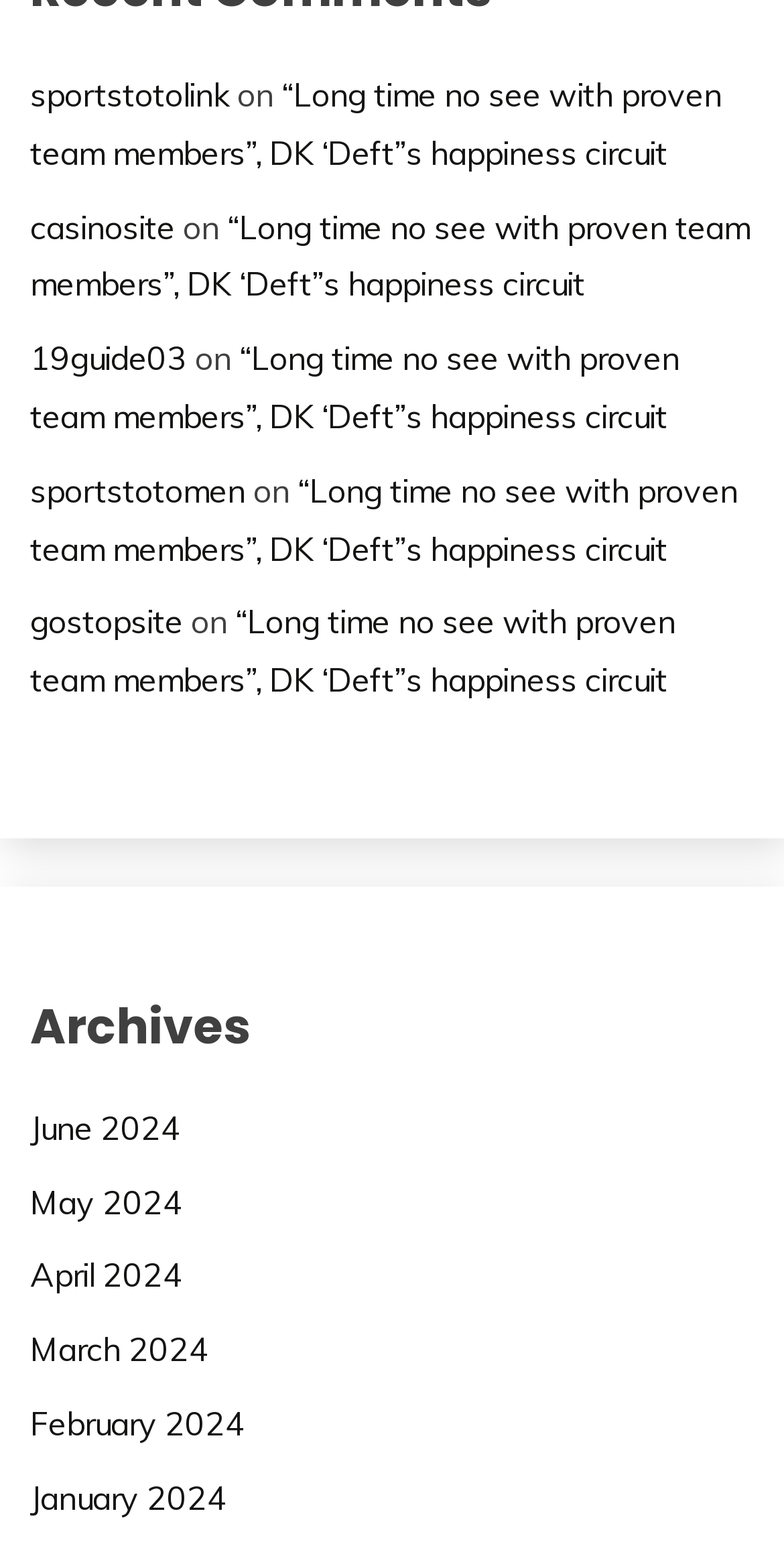Please identify the bounding box coordinates of the element's region that needs to be clicked to fulfill the following instruction: "visit the 'casinosite' page". The bounding box coordinates should consist of four float numbers between 0 and 1, i.e., [left, top, right, bottom].

[0.038, 0.134, 0.223, 0.16]